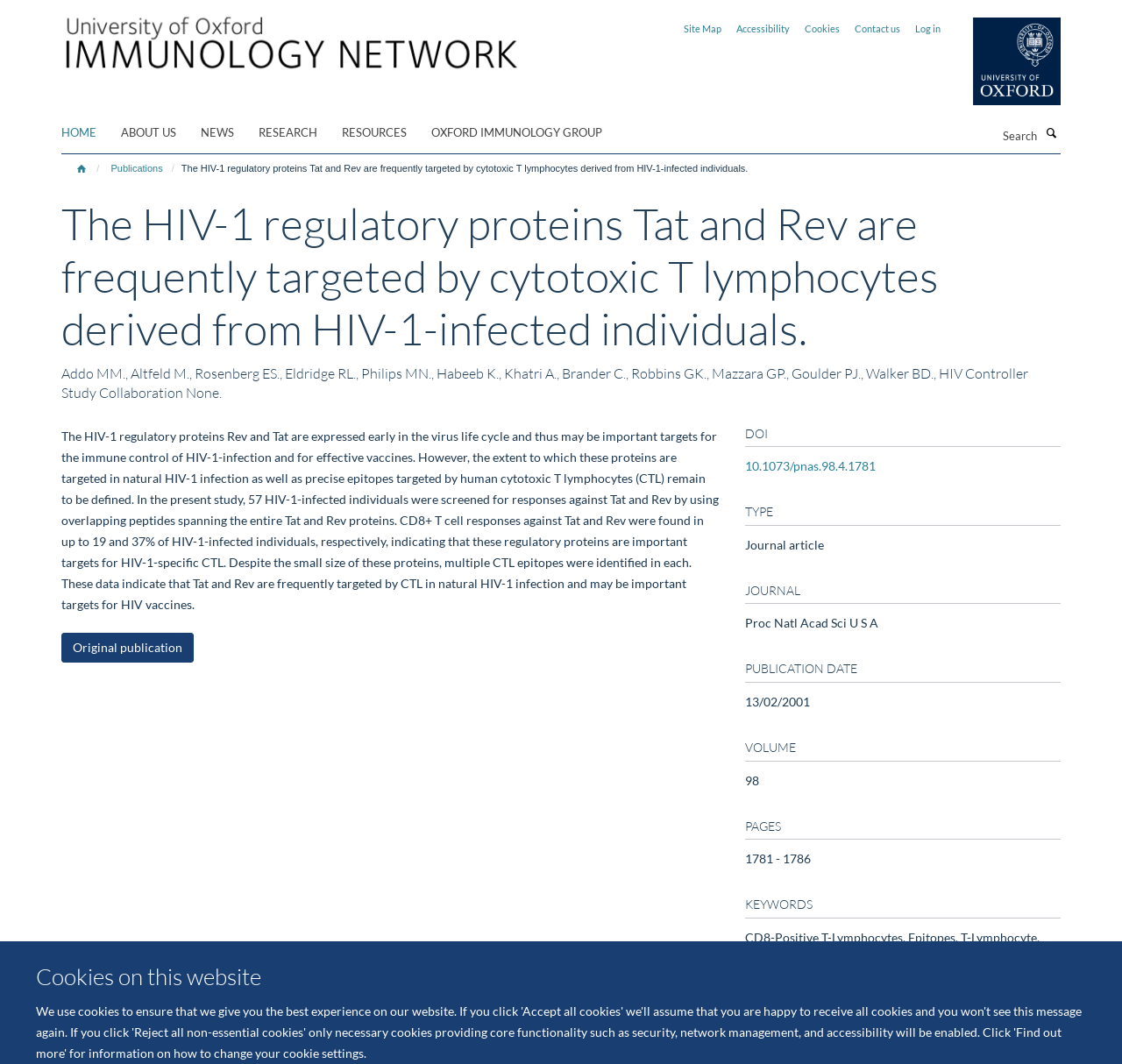Can you find the bounding box coordinates of the area I should click to execute the following instruction: "Visit Oxford University website"?

[0.844, 0.016, 0.945, 0.099]